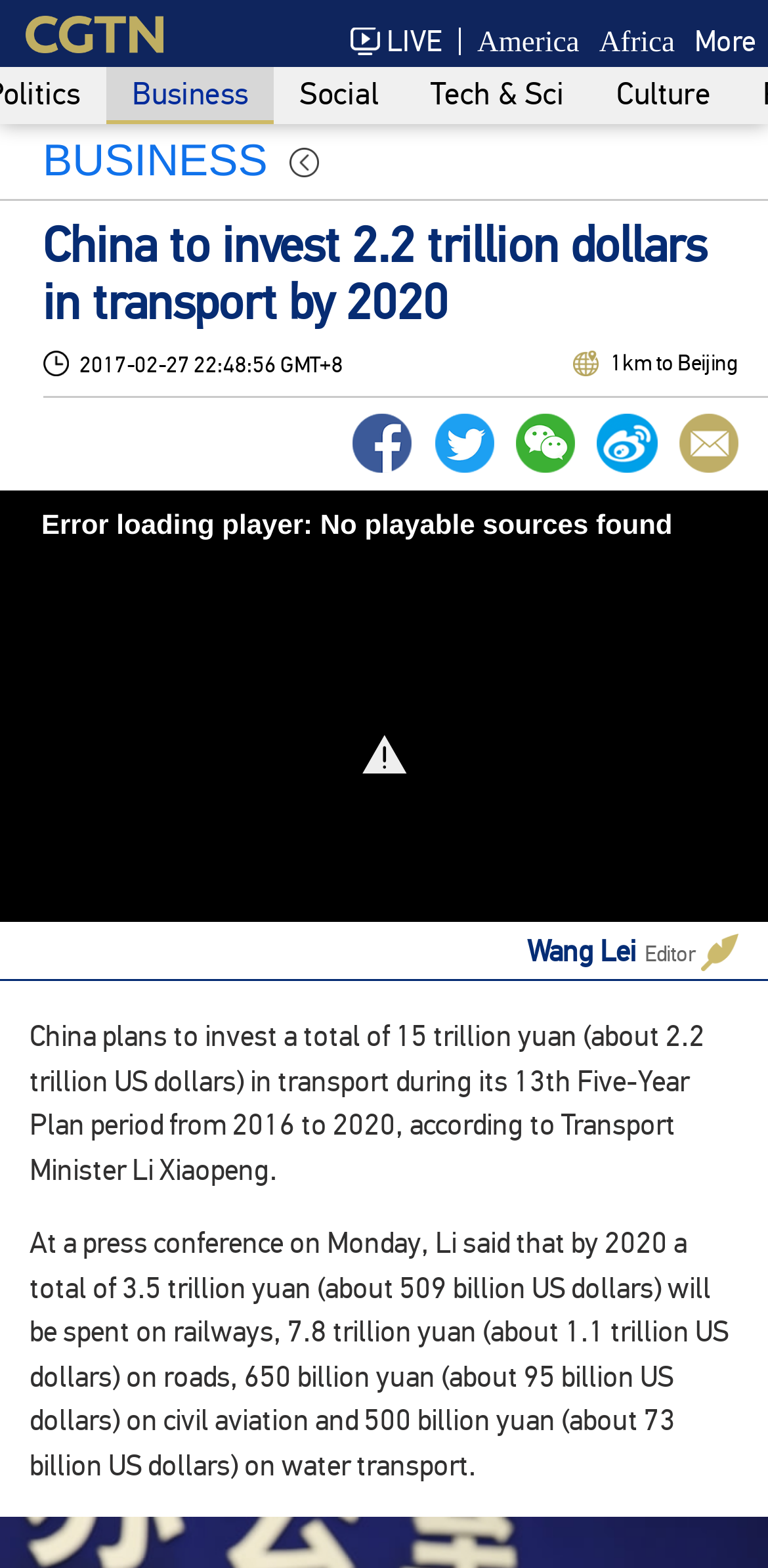Please find the bounding box coordinates of the element's region to be clicked to carry out this instruction: "Click on More".

[0.904, 0.015, 0.984, 0.037]